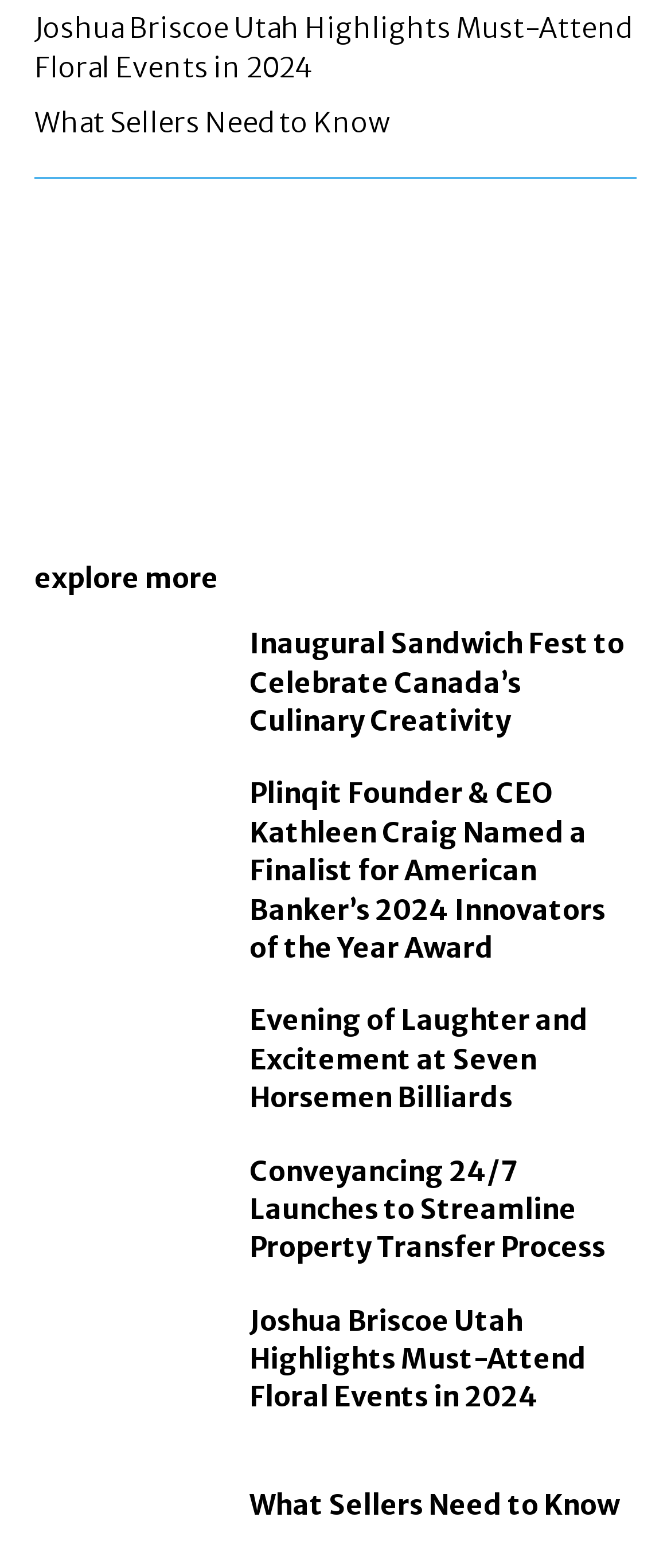What is the title of the third article?
Please respond to the question with a detailed and informative answer.

The third article's heading is 'Inaugural Sandwich Fest to Celebrate Canada’s Culinary Creativity', which indicates that the title of the article is about the Inaugural Sandwich Fest.